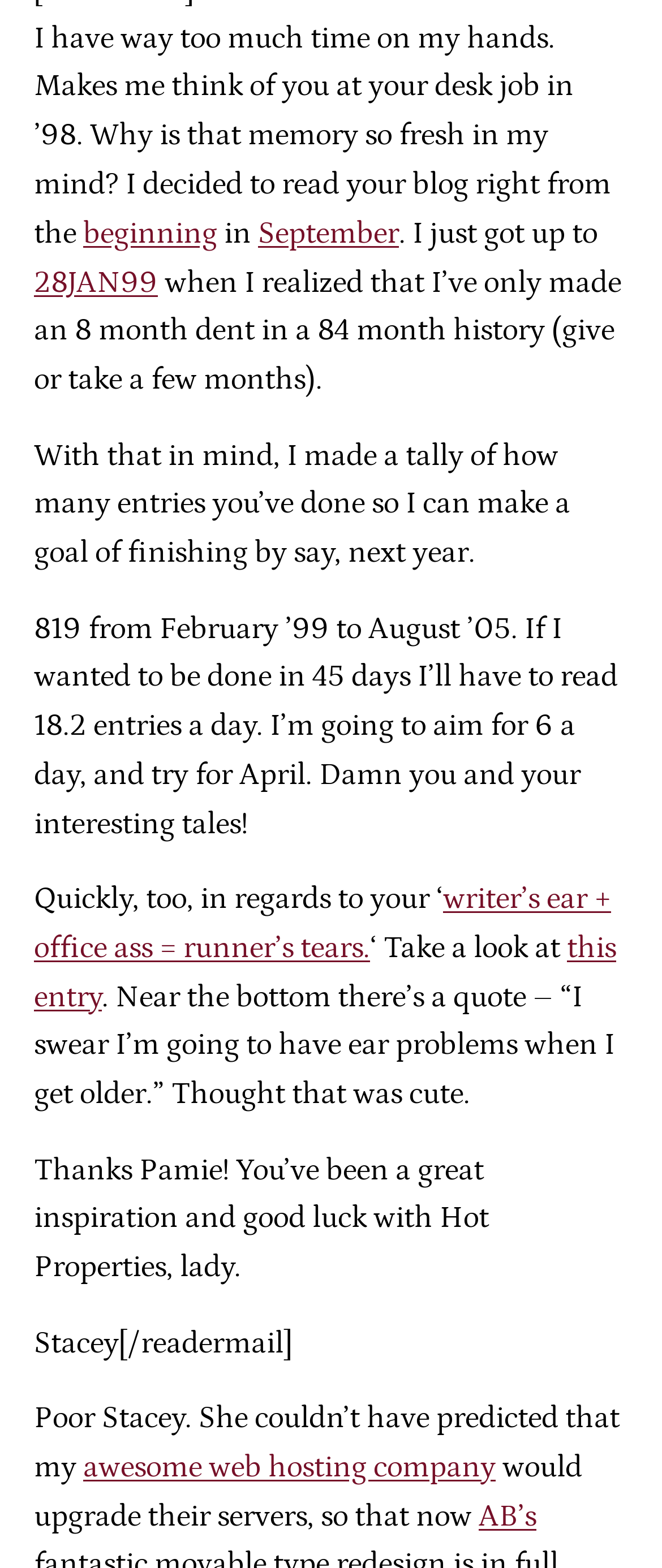Bounding box coordinates are given in the format (top-left x, top-left y, bottom-right x, bottom-right y). All values should be floating point numbers between 0 and 1. Provide the bounding box coordinate for the UI element described as: awesome web hosting company

[0.126, 0.925, 0.749, 0.947]